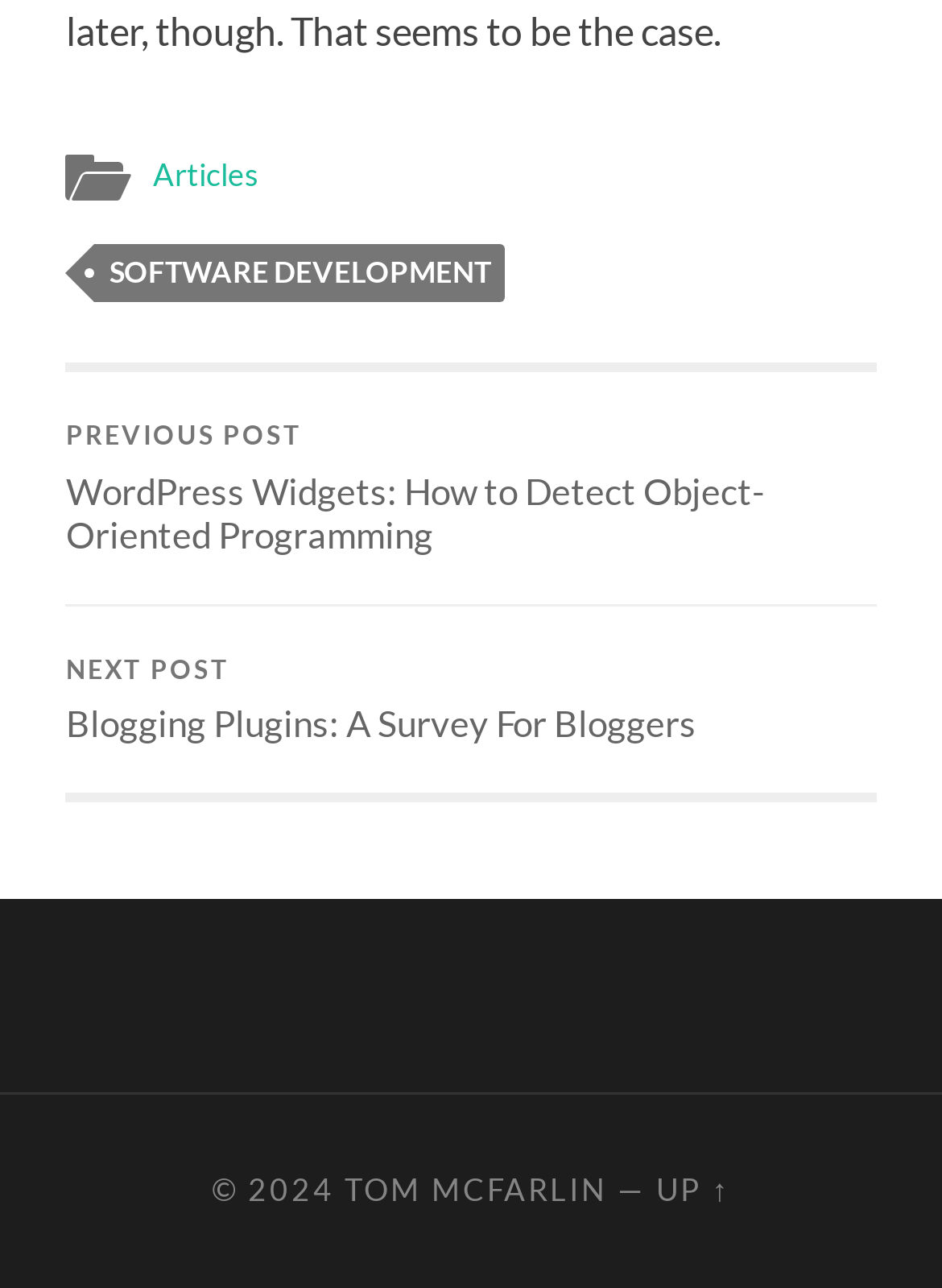Given the content of the image, can you provide a detailed answer to the question?
What is the title of the previous post?

The title of the previous post can be found in the link 'PREVIOUS POST WordPress Widgets: How to Detect Object-Oriented Programming', which is located at the top of the webpage.